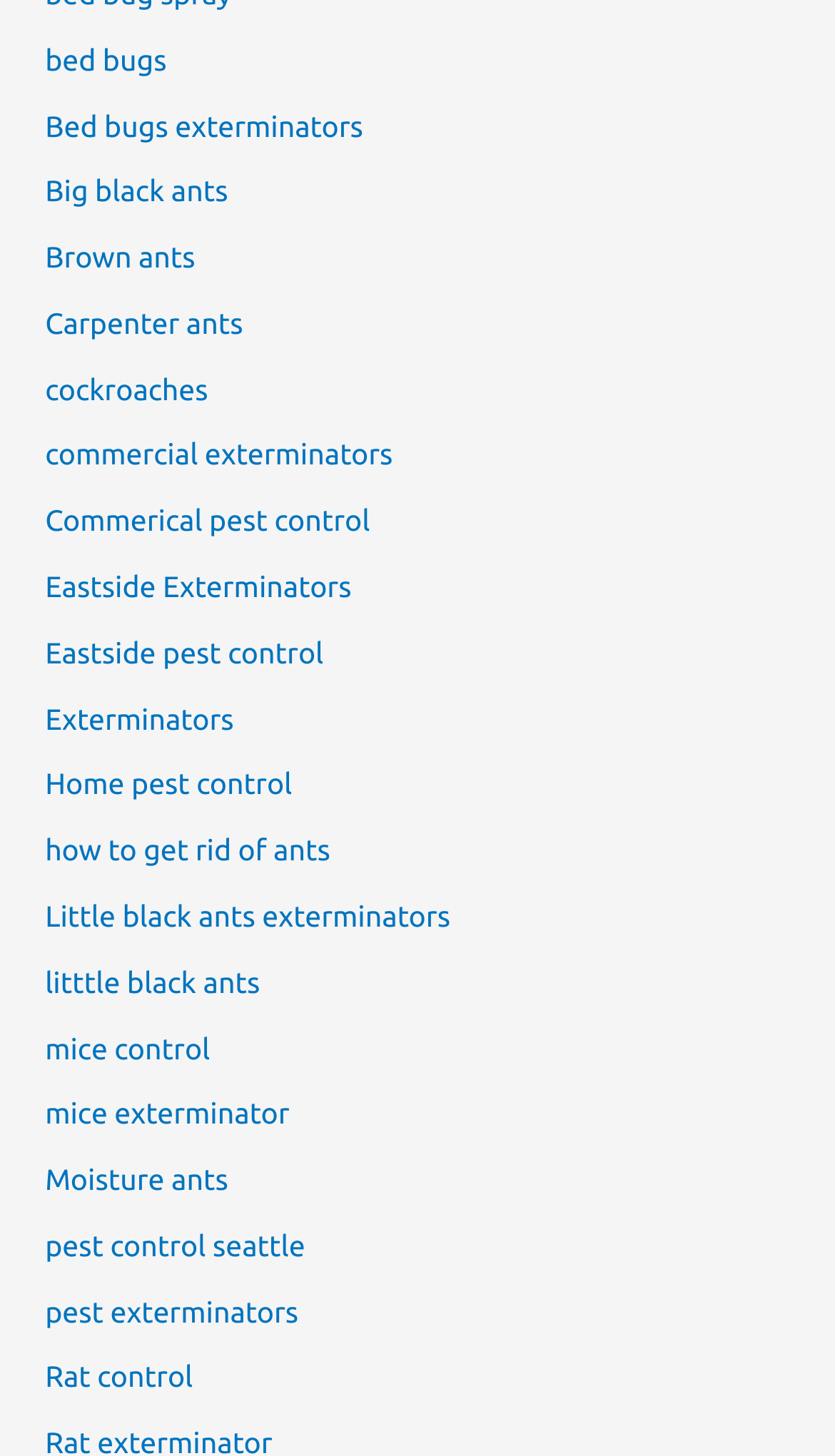Are there any links related to rodent control on this webpage?
Look at the screenshot and provide an in-depth answer.

I found two links related to rodent control: 'mice control' and 'Rat control', which suggests that the webpage also provides information or services related to controlling mice and rats.